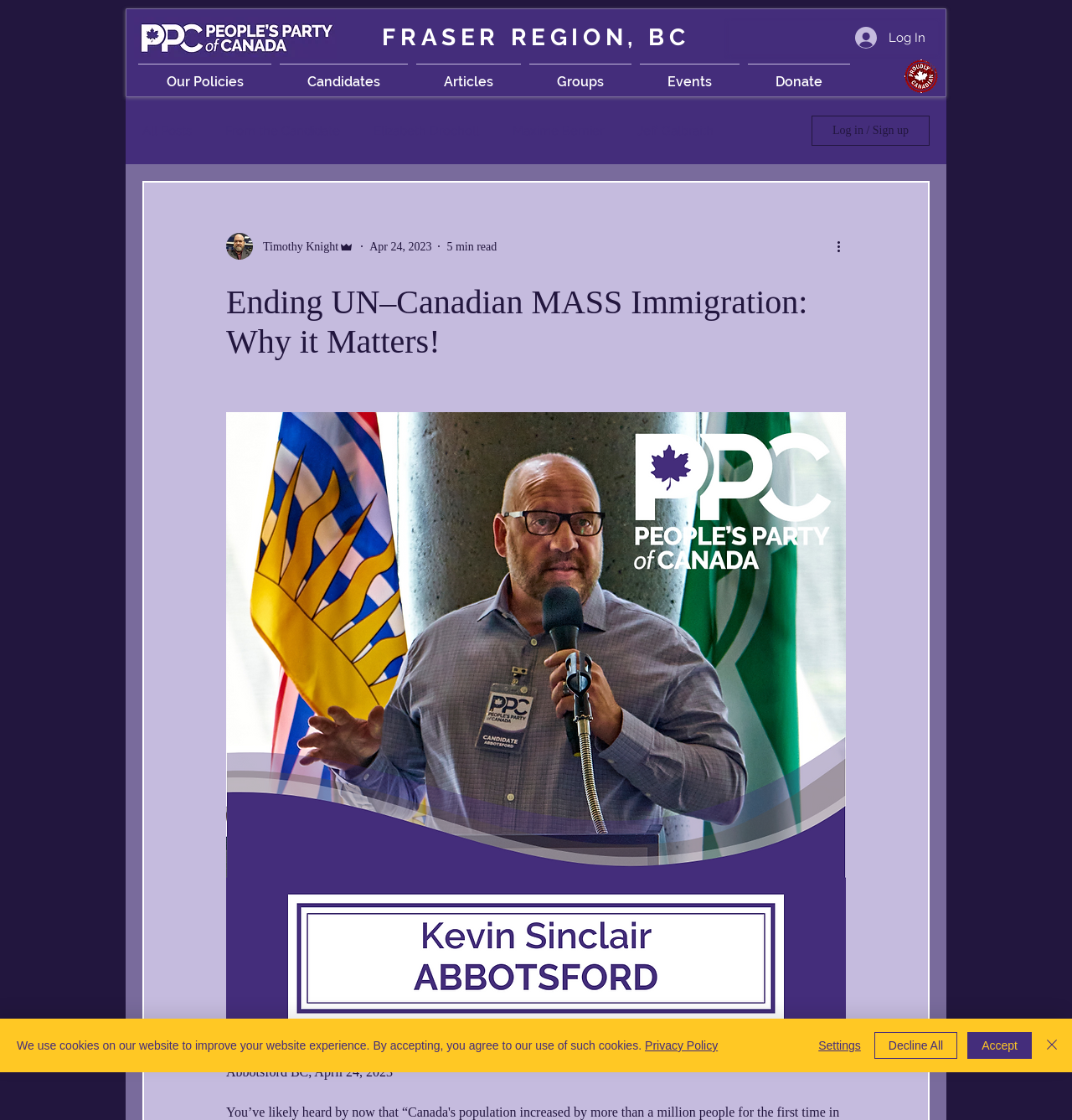How many links are there in the navigation section?
Look at the screenshot and provide an in-depth answer.

The answer can be found in the navigation section of the webpage, where there are 7 links: 'Our Policies', 'Candidates', 'Articles', 'Groups', 'Events', 'Donate', and 'Log In'.